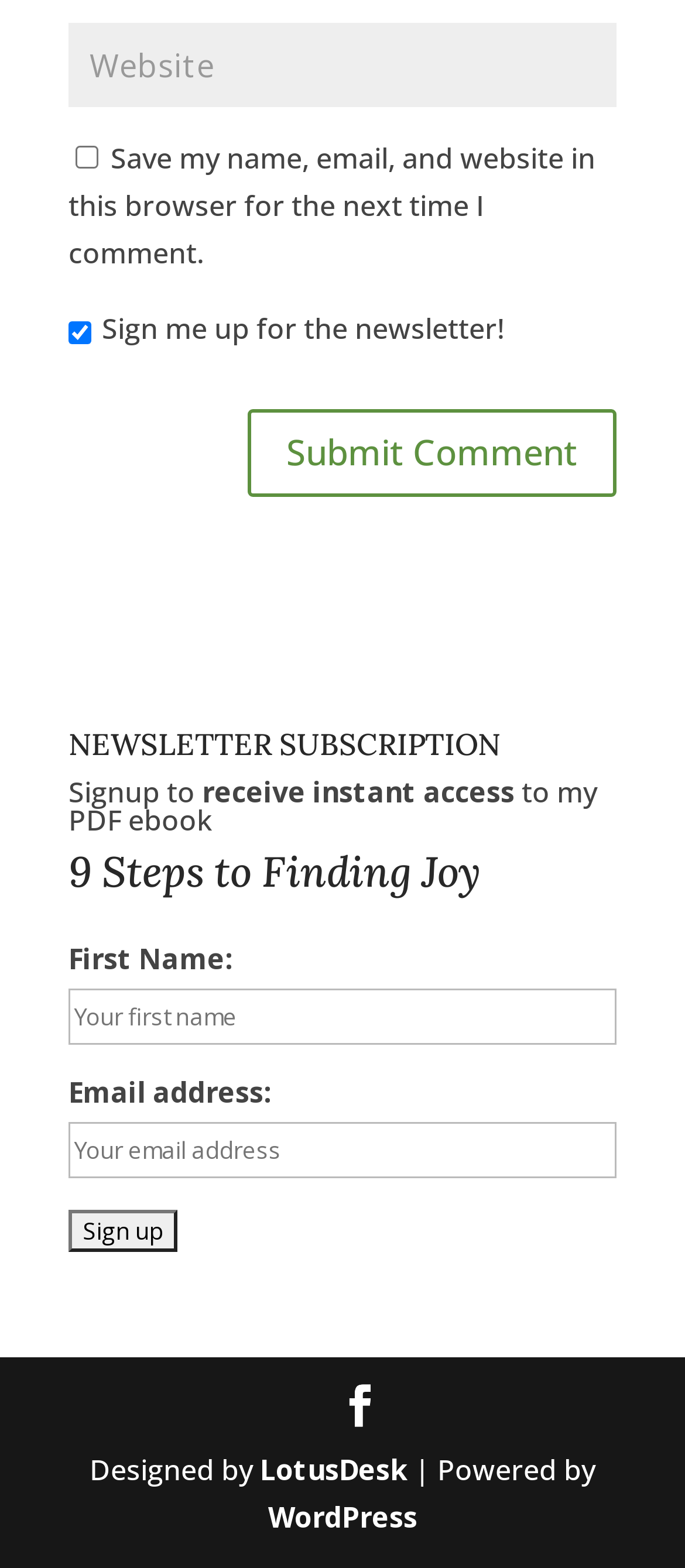What is the title of the ebook?
Answer the question using a single word or phrase, according to the image.

9 Steps to Finding Joy